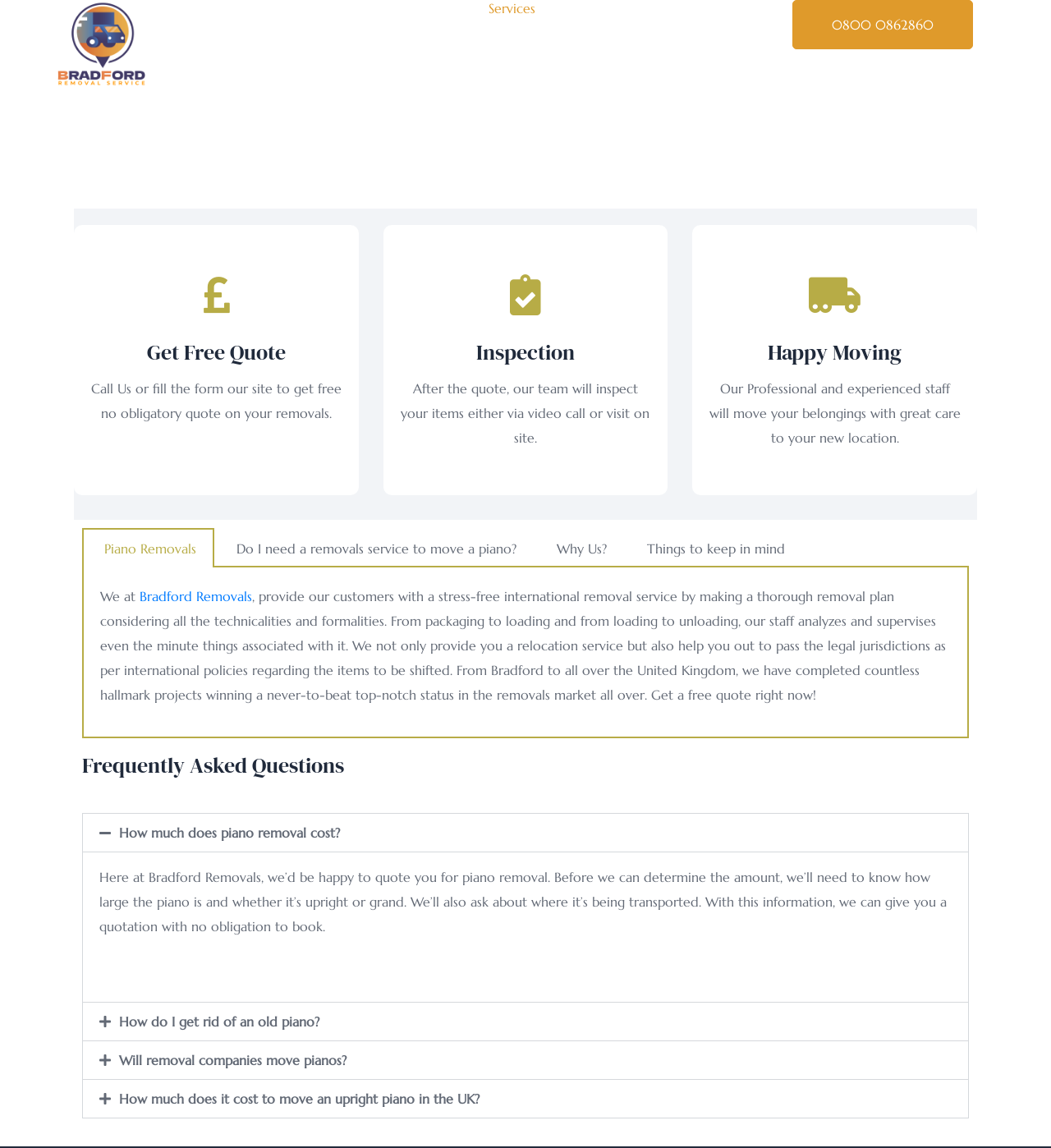Please find the bounding box coordinates of the element that you should click to achieve the following instruction: "Call the phone number". The coordinates should be presented as four float numbers between 0 and 1: [left, top, right, bottom].

[0.754, 0.0, 0.926, 0.043]